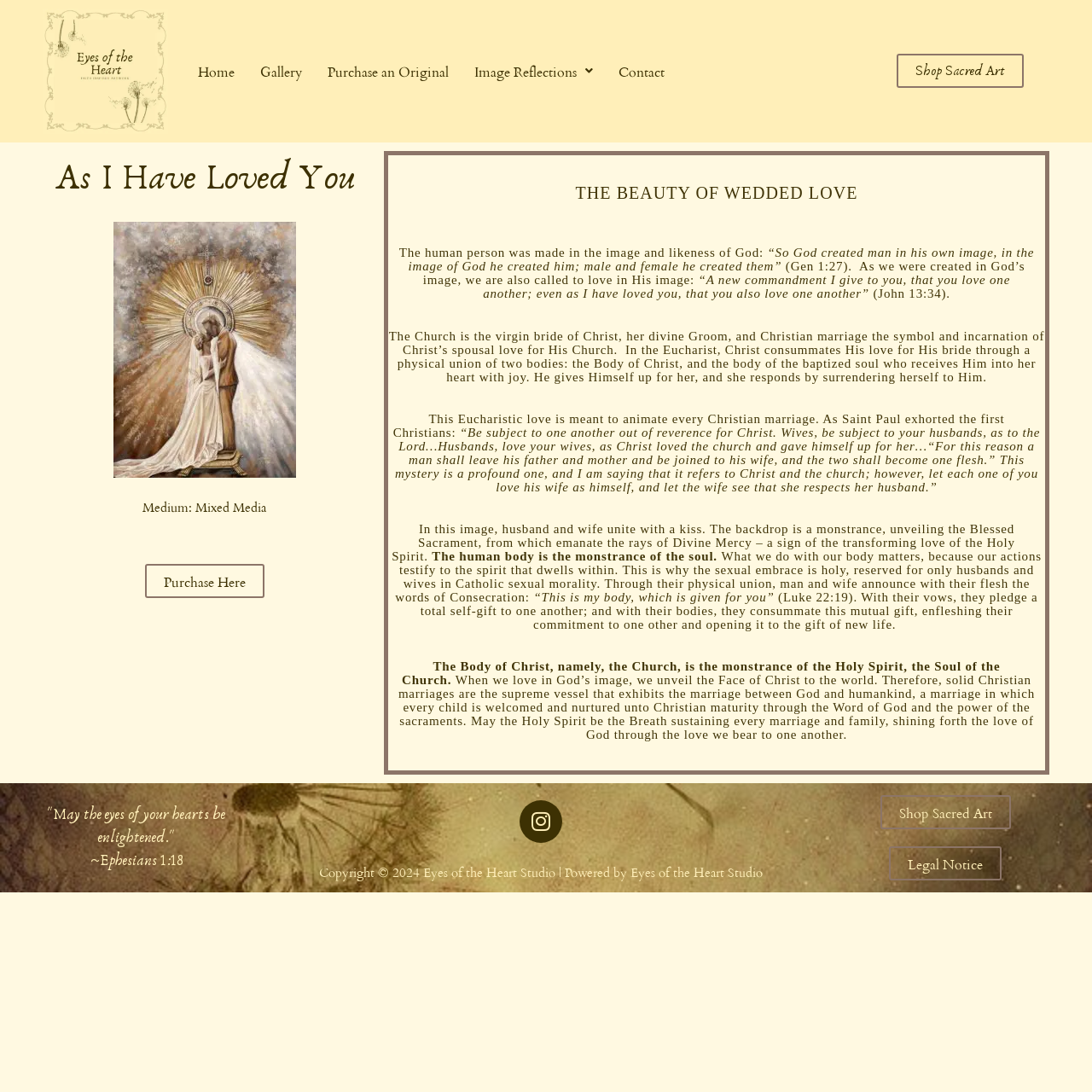Determine the bounding box coordinates for the UI element matching this description: "Purchase Here".

[0.133, 0.516, 0.242, 0.548]